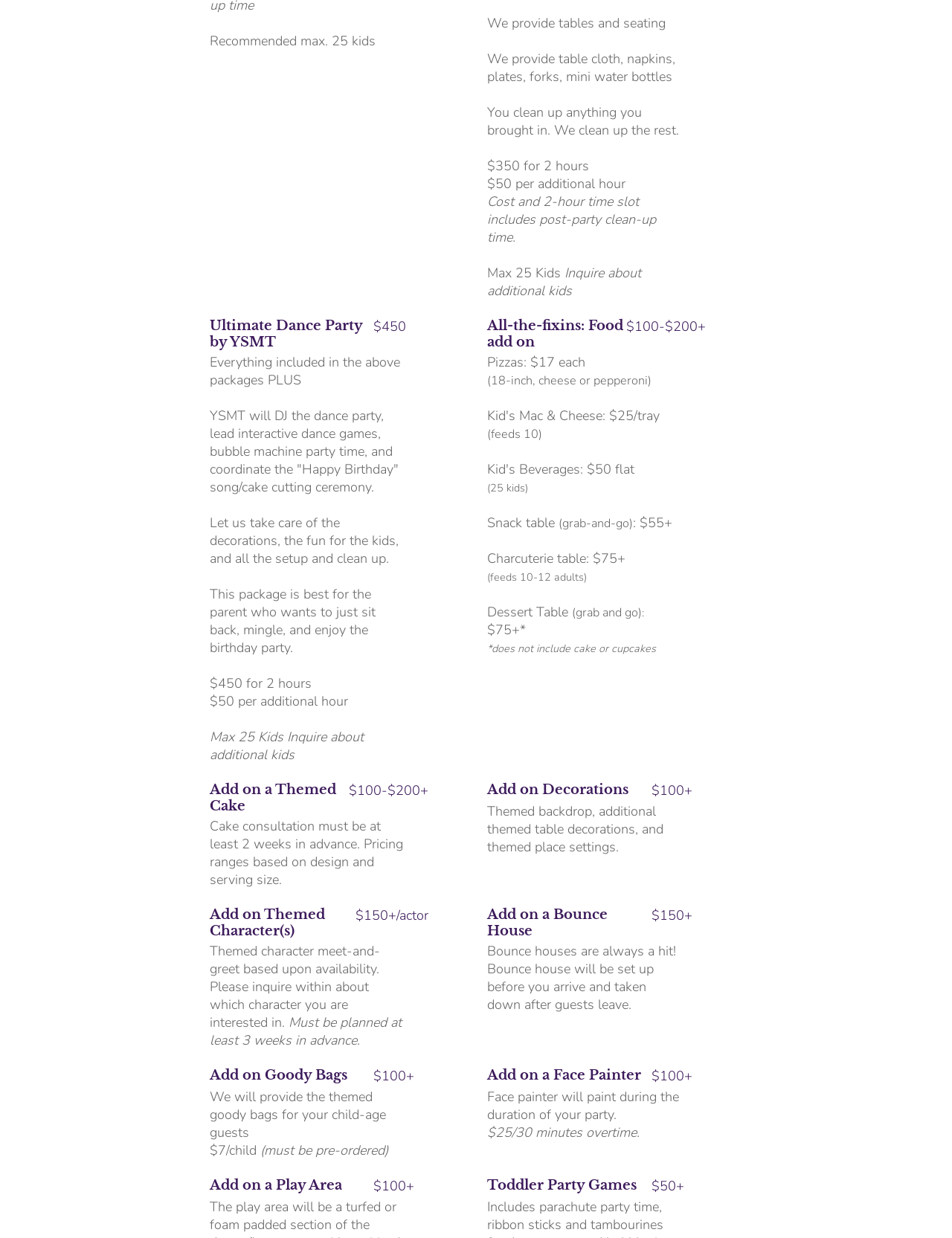Please identify the bounding box coordinates for the region that you need to click to follow this instruction: "Explore the Add on a Play Area option".

[0.22, 0.951, 0.393, 0.964]